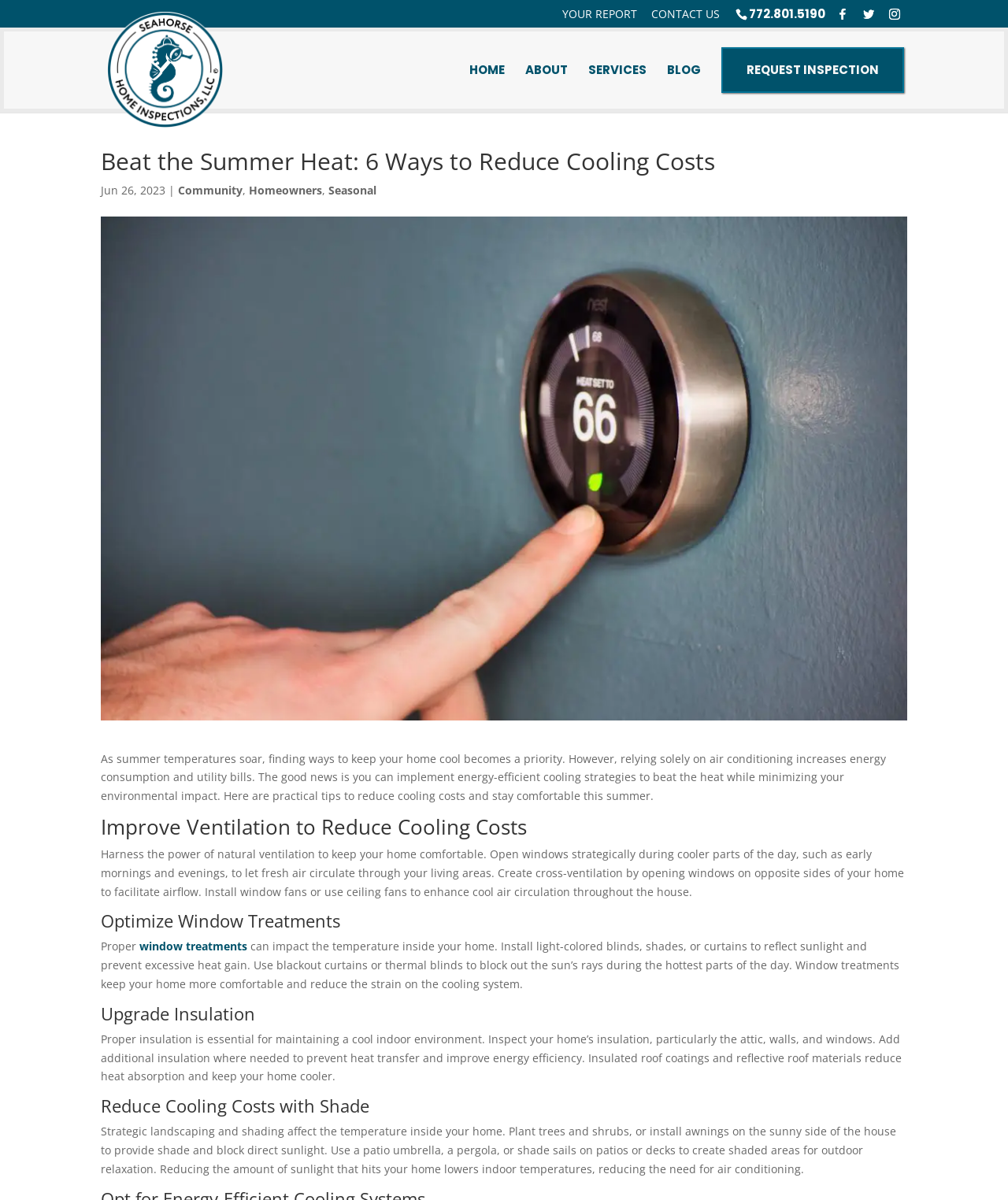Based on the image, please elaborate on the answer to the following question:
What is the phone number to contact?

I found the phone number by looking at the top section of the webpage, where there are several links and a phone number. The phone number is 772.801.5190, which is likely the contact number for Seahorse Home Inspections.